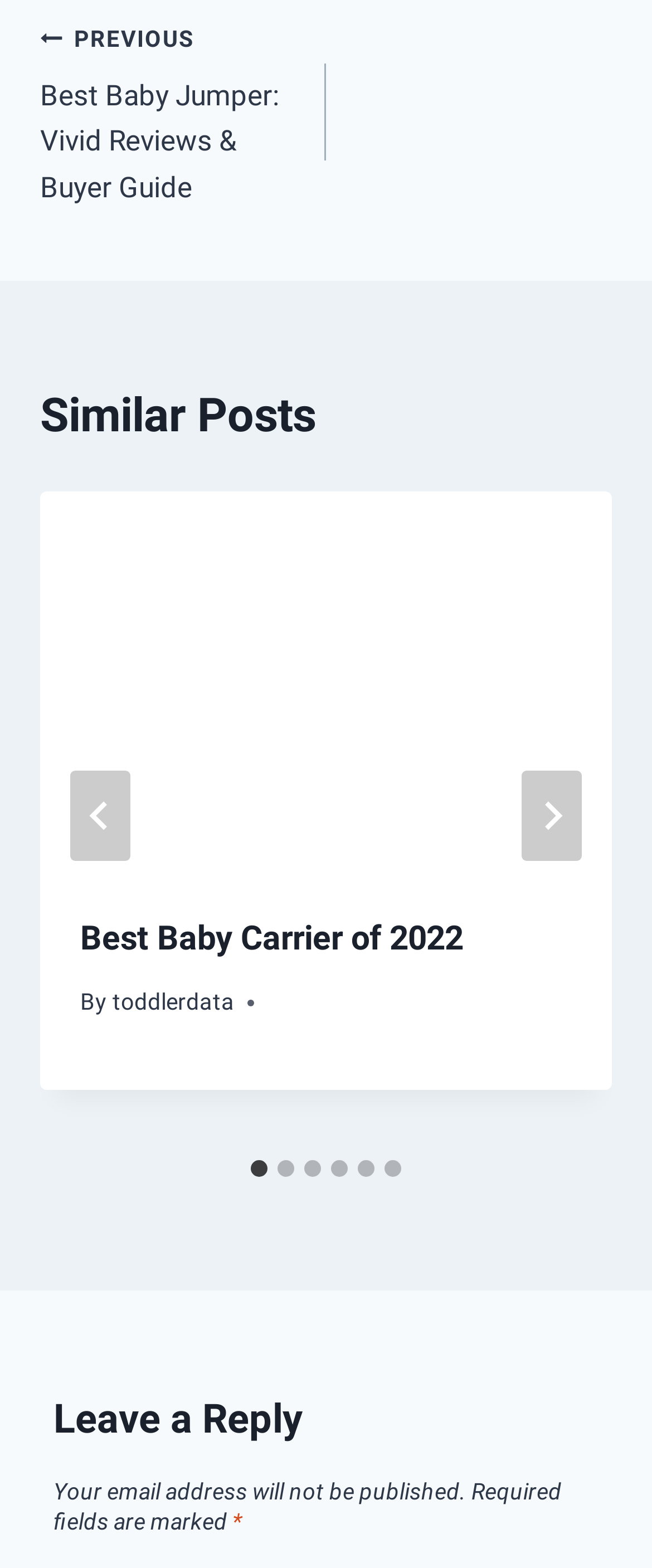Provide a one-word or one-phrase answer to the question:
How many slides are there in the post?

6